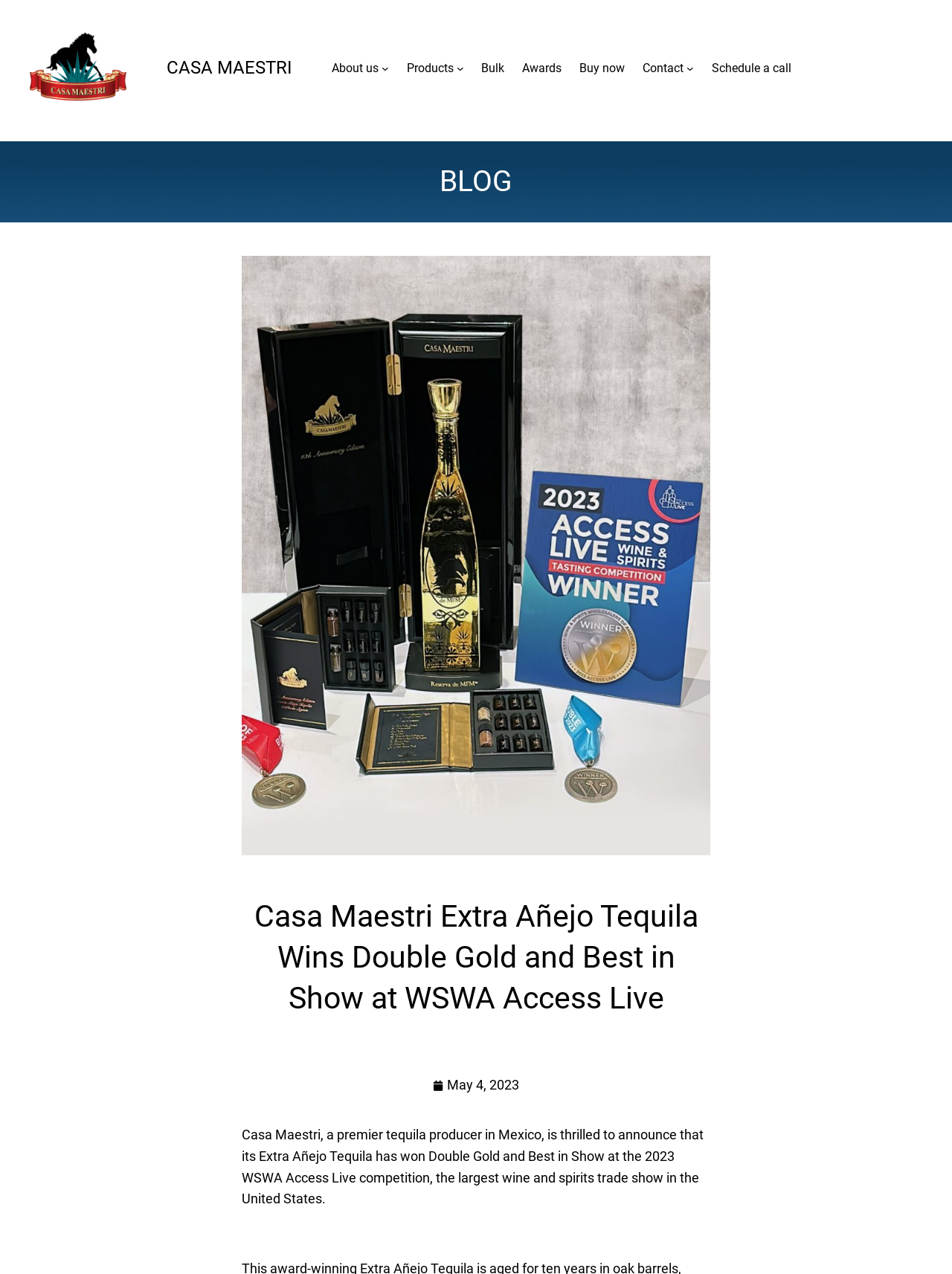Provide the bounding box coordinates of the HTML element this sentence describes: "Awards". The bounding box coordinates consist of four float numbers between 0 and 1, i.e., [left, top, right, bottom].

[0.549, 0.046, 0.59, 0.061]